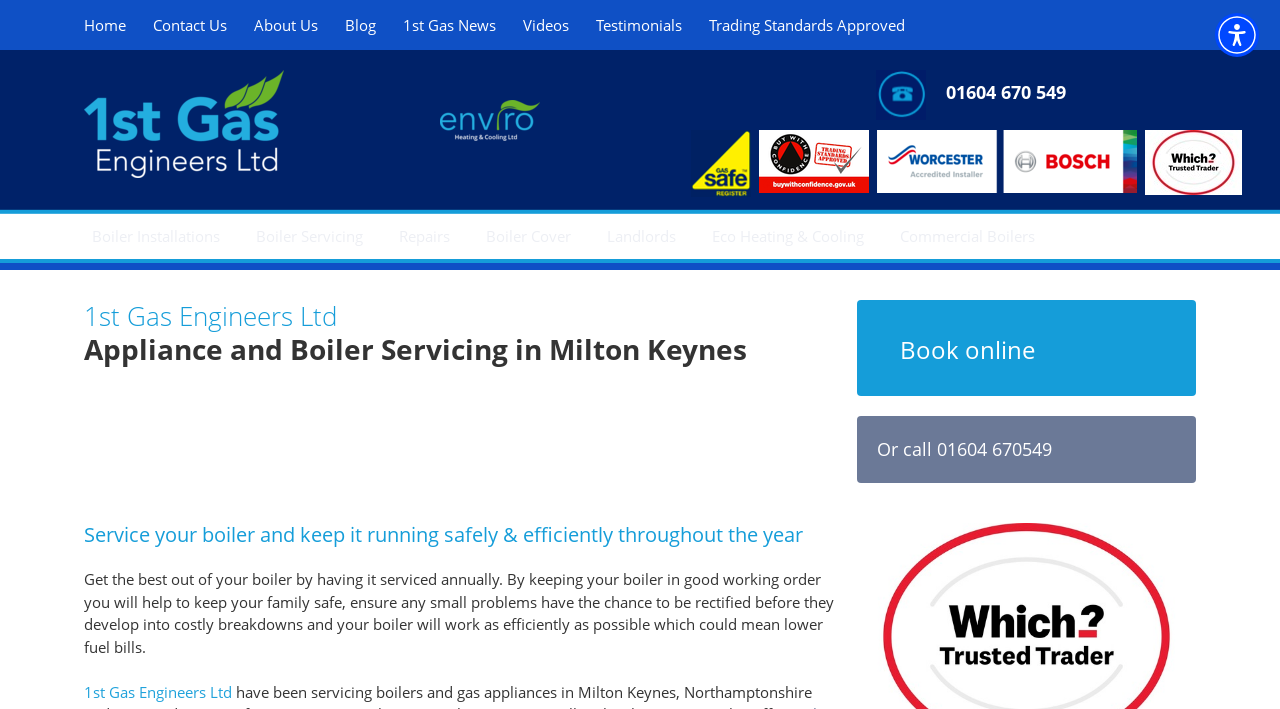Please determine the bounding box coordinates of the element's region to click in order to carry out the following instruction: "View Boiler Servicing". The coordinates should be four float numbers between 0 and 1, i.e., [left, top, right, bottom].

[0.186, 0.295, 0.298, 0.371]